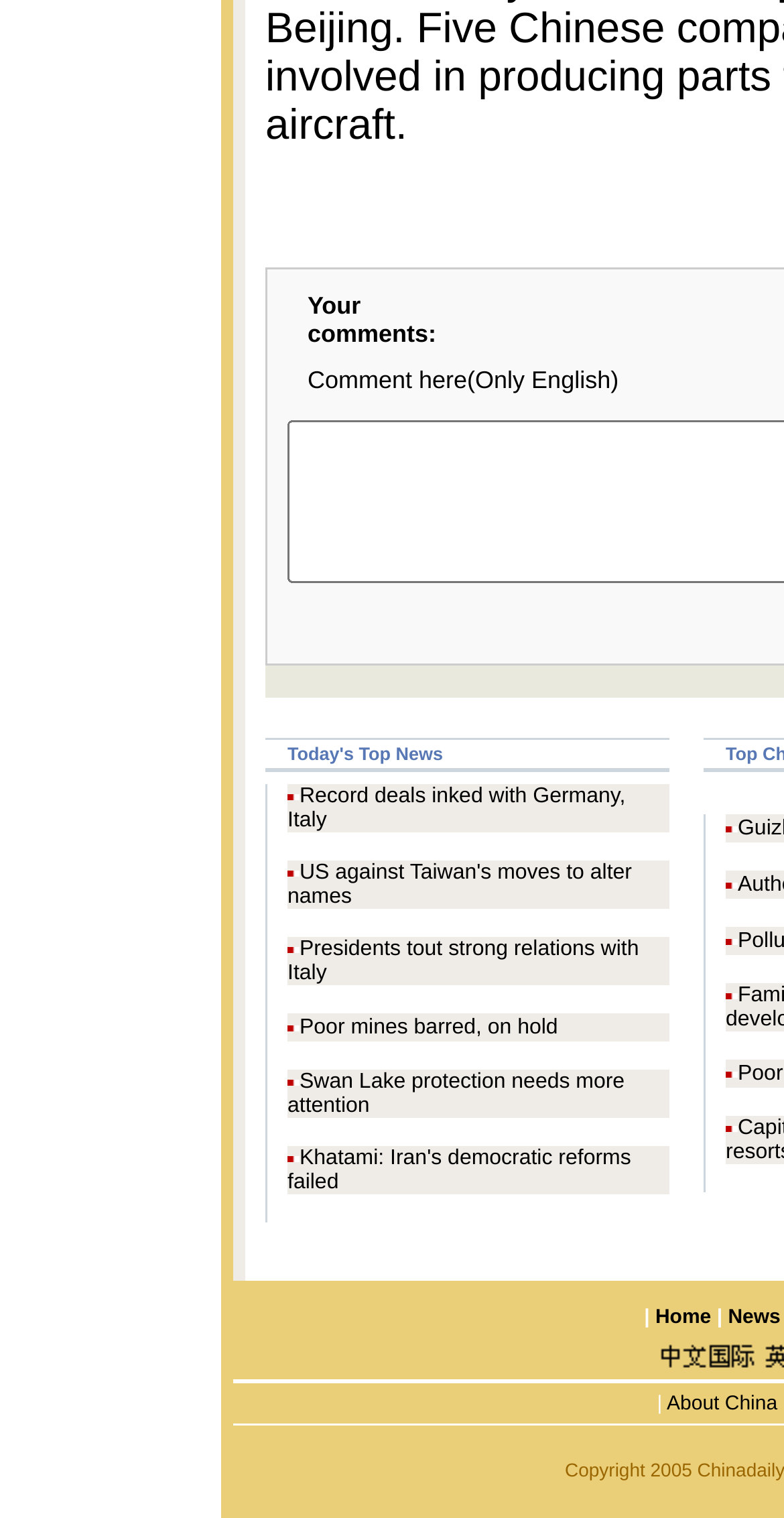Locate the bounding box coordinates of the clickable region necessary to complete the following instruction: "Go to YouTube". Provide the coordinates in the format of four float numbers between 0 and 1, i.e., [left, top, right, bottom].

None